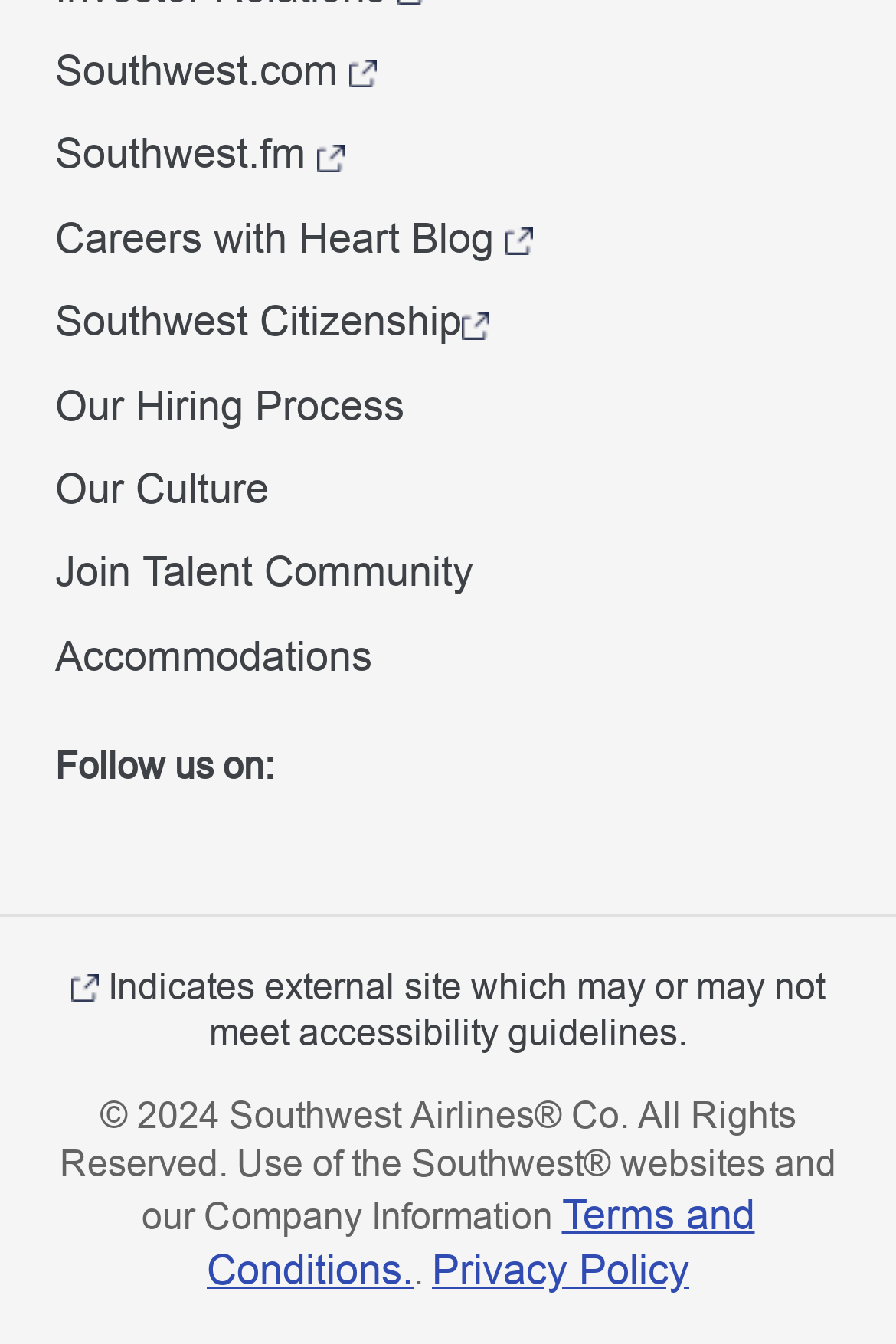With reference to the screenshot, provide a detailed response to the question below:
What social media platforms are mentioned?

The webpage mentions 'Follow us on:' and displays an image of the Facebook logo, indicating that Facebook is one of the social media platforms where the company can be found.